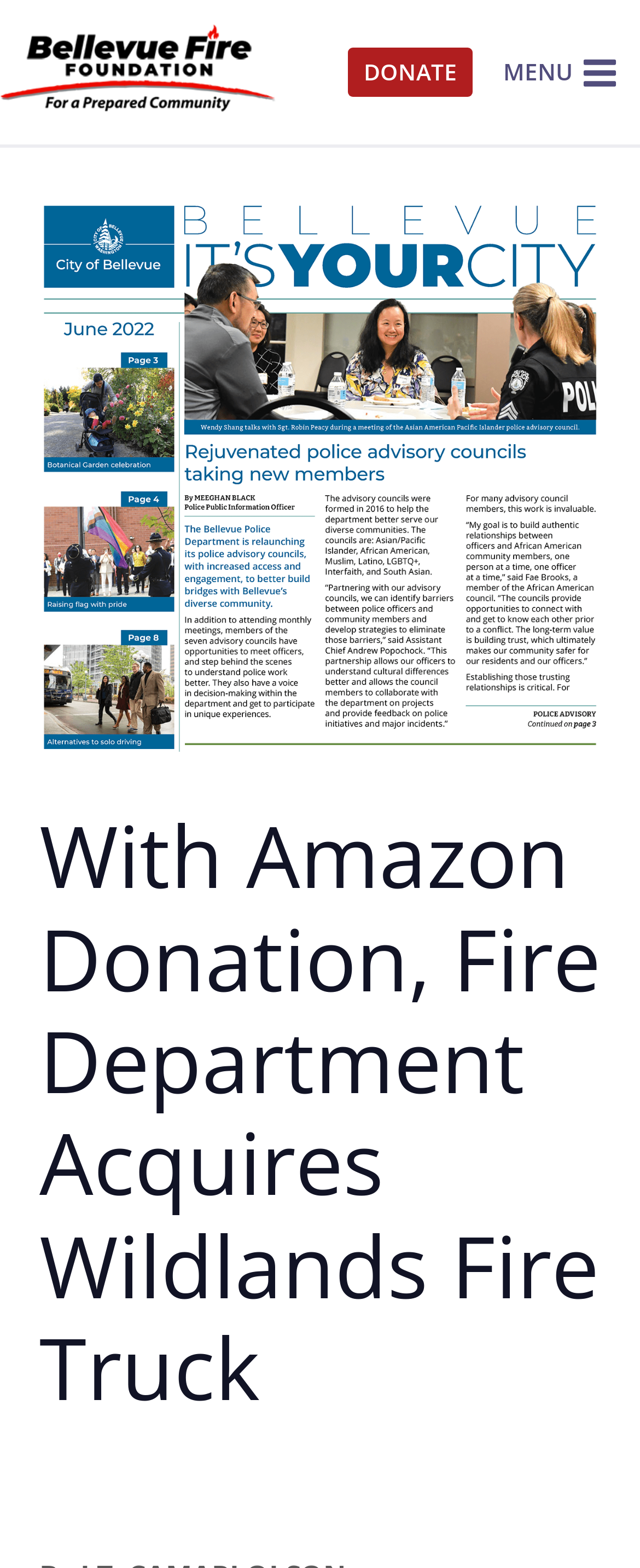Please answer the following question using a single word or phrase: What is the function of the 'Open menu' button?

To open a menu